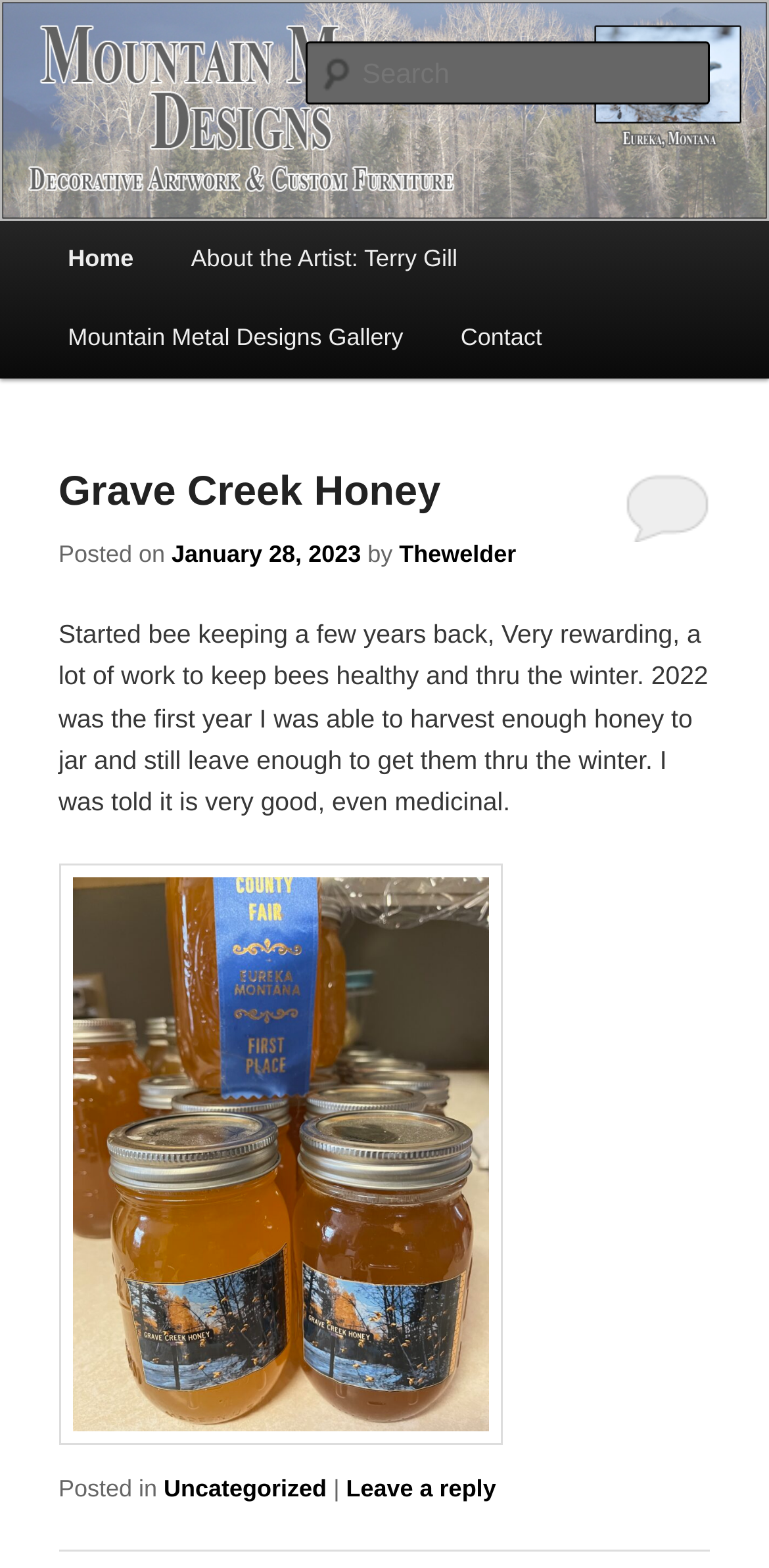Locate the bounding box coordinates of the clickable region to complete the following instruction: "Read the article about Grave Creek Honey."

[0.076, 0.276, 0.924, 0.342]